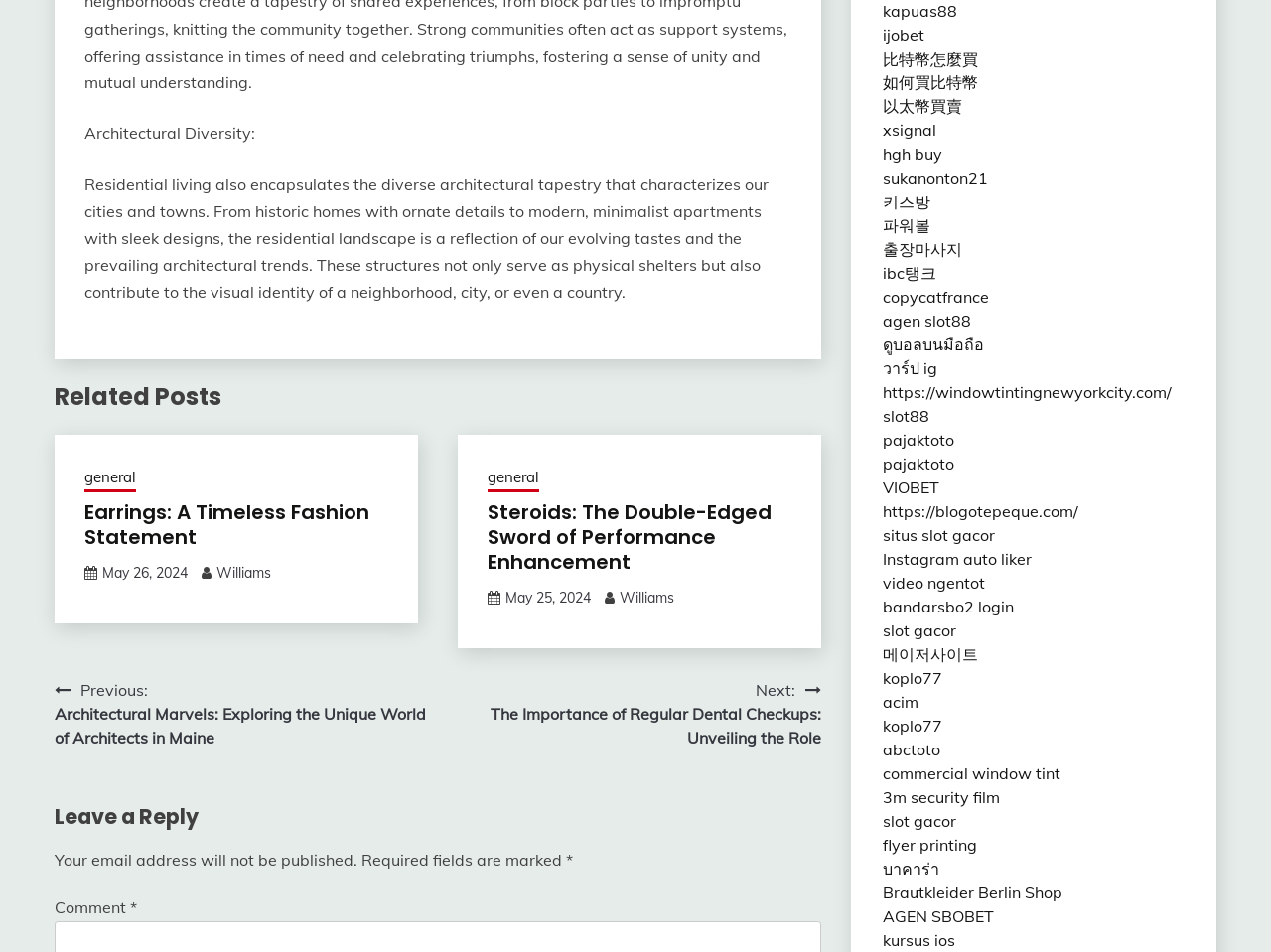Give a concise answer using one word or a phrase to the following question:
What is the topic of the main article?

Architectural Diversity